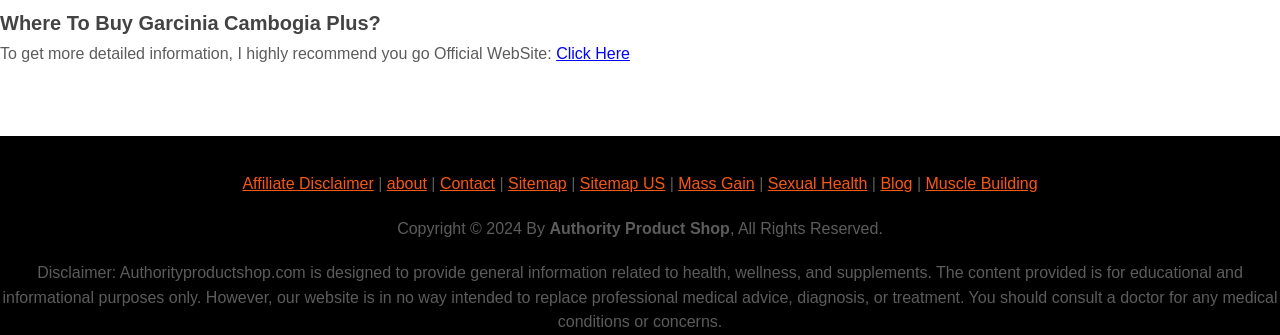Please identify the bounding box coordinates of the clickable area that will fulfill the following instruction: "Contact us". The coordinates should be in the format of four float numbers between 0 and 1, i.e., [left, top, right, bottom].

[0.344, 0.522, 0.387, 0.573]